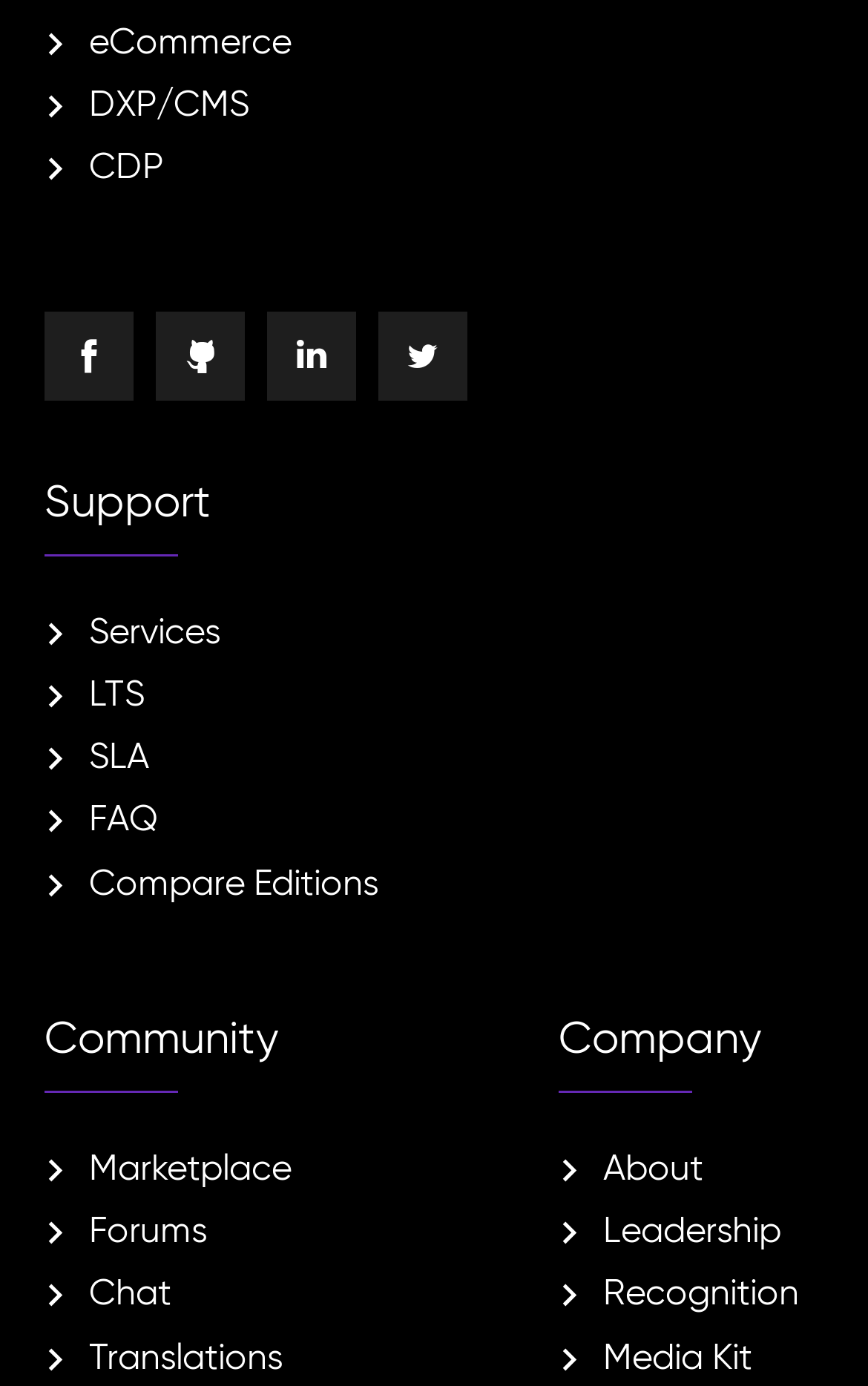Use a single word or phrase to respond to the question:
How many links are there in the 'Company' section?

4